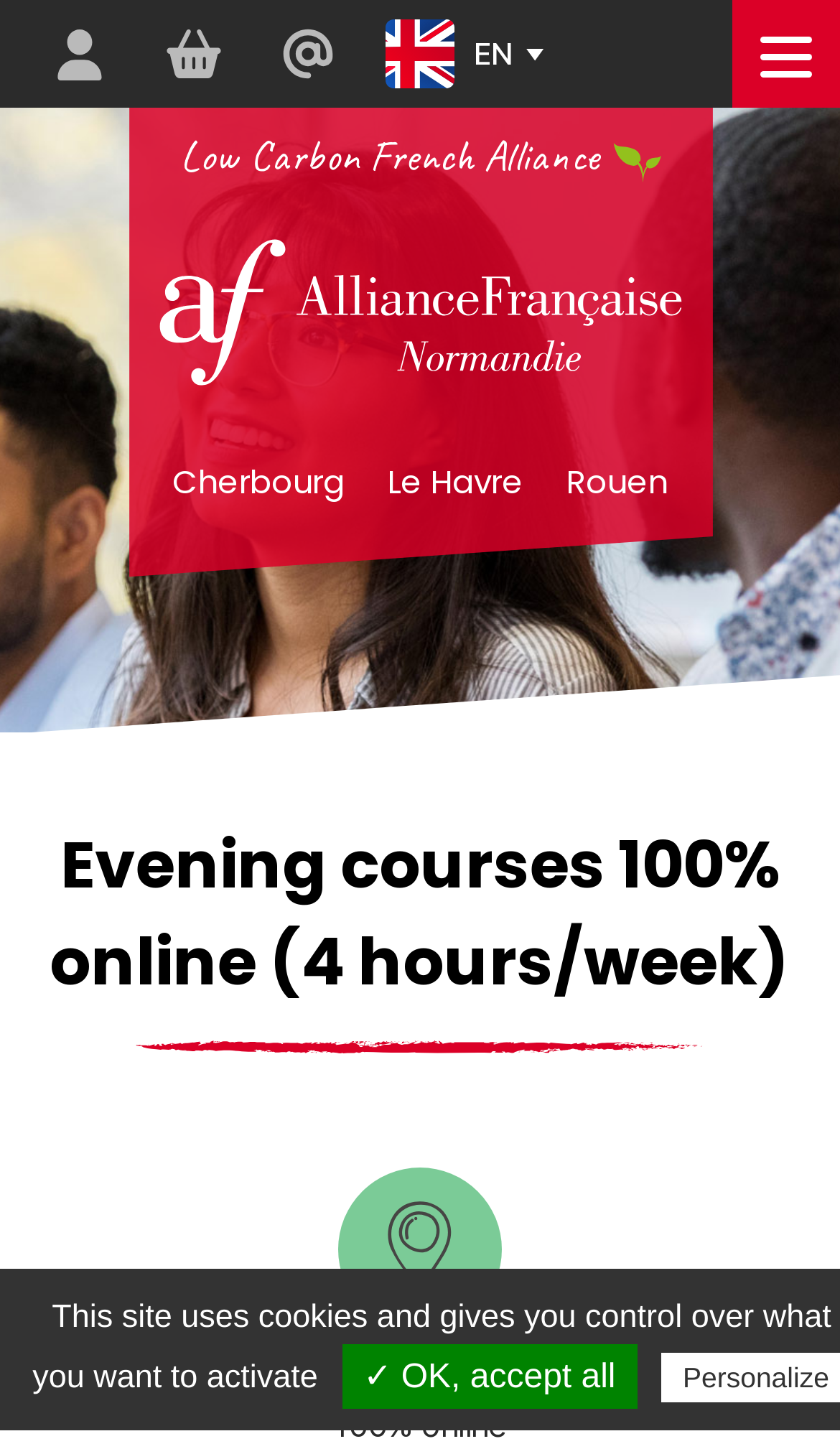Please locate the bounding box coordinates of the element that needs to be clicked to achieve the following instruction: "Select Cherbourg". The coordinates should be four float numbers between 0 and 1, i.e., [left, top, right, bottom].

[0.205, 0.317, 0.41, 0.348]